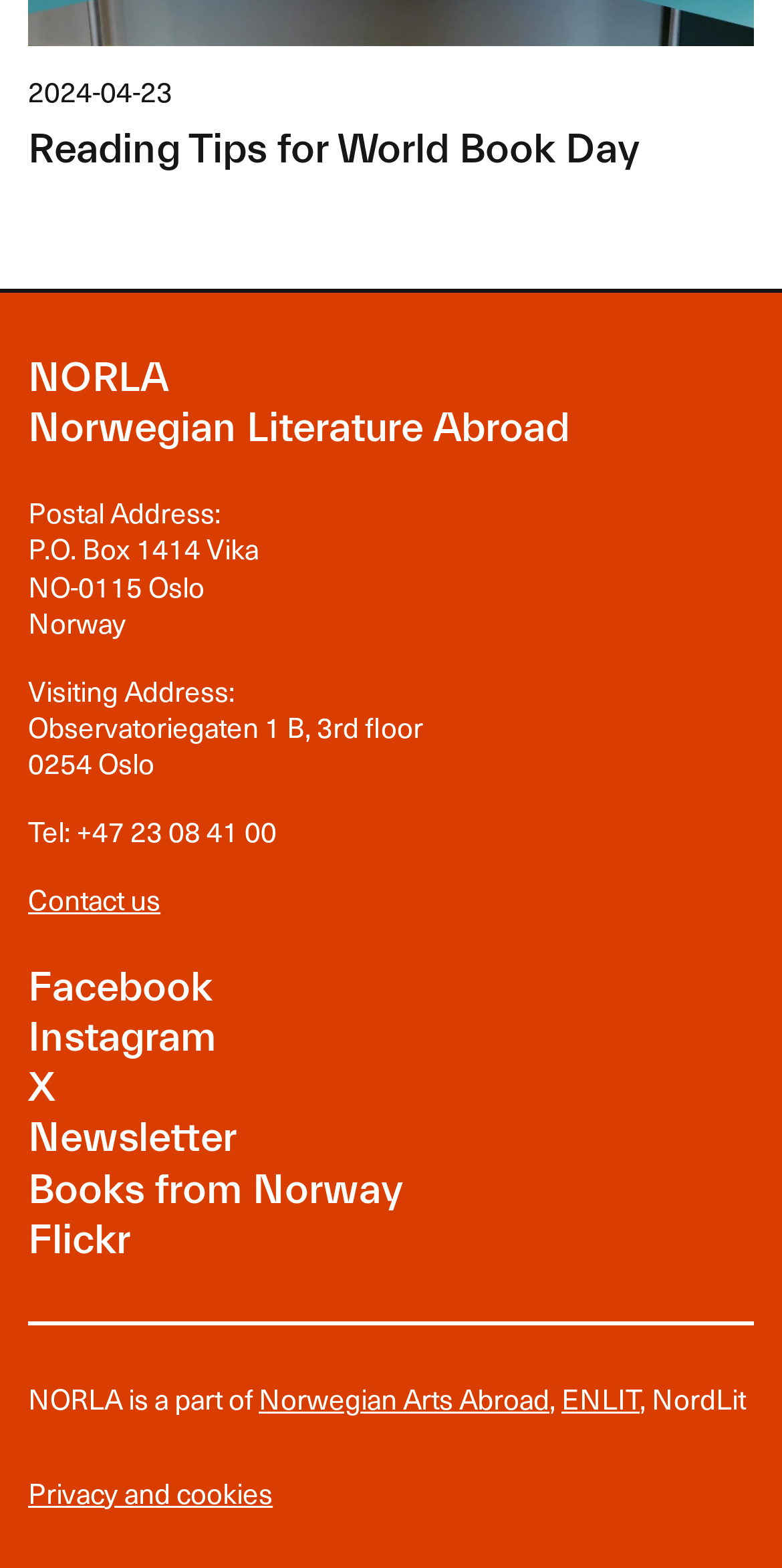Given the description Instagram, predict the bounding box coordinates of the UI element. Ensure the coordinates are in the format (top-left x, top-left y, bottom-right x, bottom-right y) and all values are between 0 and 1.

[0.036, 0.646, 0.277, 0.676]